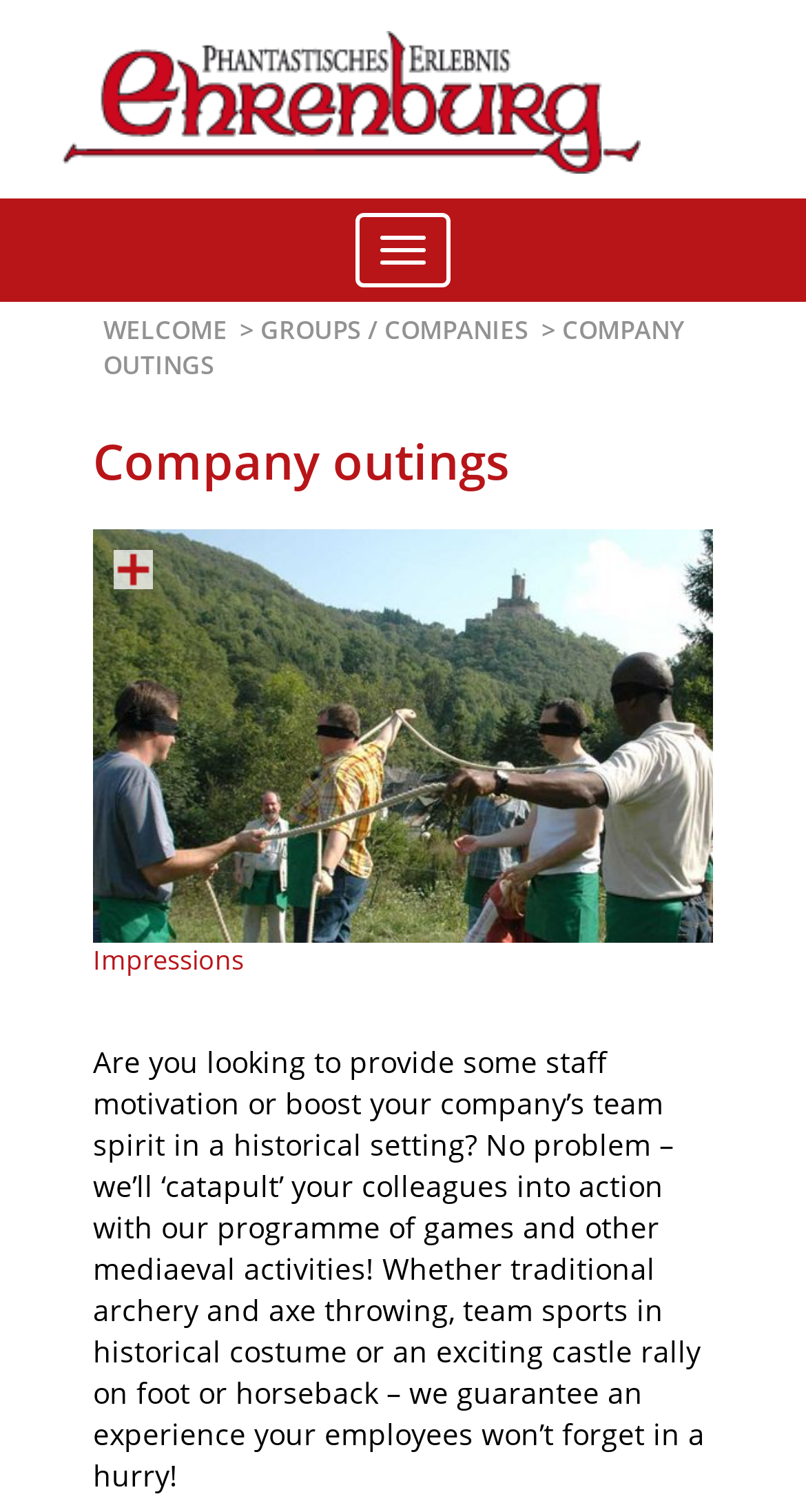Bounding box coordinates are specified in the format (top-left x, top-left y, bottom-right x, bottom-right y). All values are floating point numbers bounded between 0 and 1. Please provide the bounding box coordinate of the region this sentence describes: Welcome

[0.128, 0.206, 0.282, 0.23]